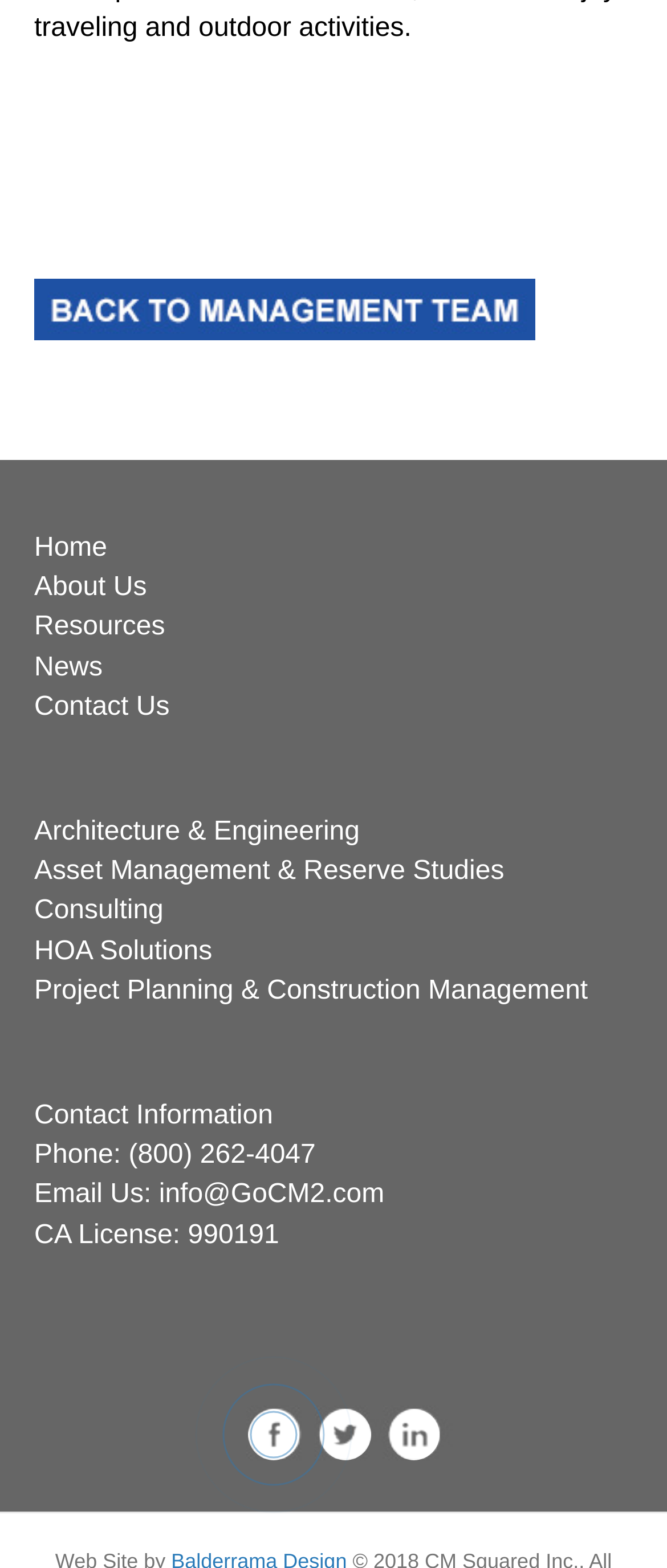Extract the bounding box for the UI element that matches this description: "Contact Us".

[0.051, 0.442, 0.254, 0.46]